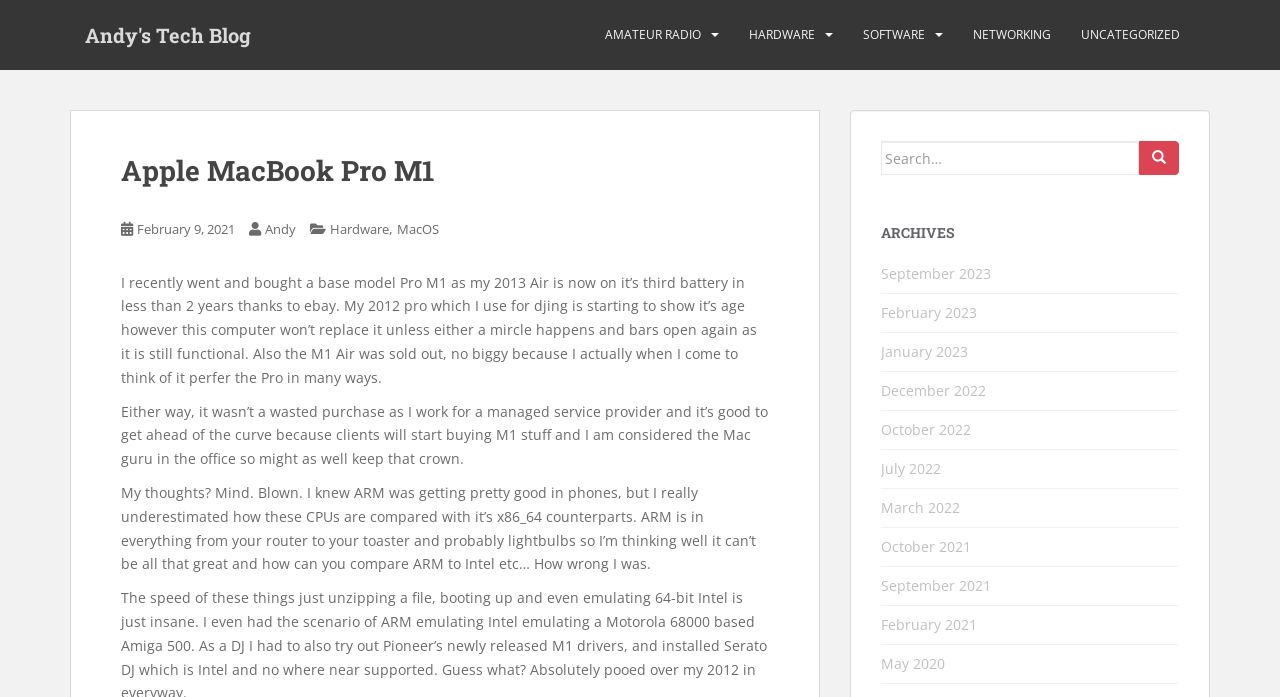Construct a thorough caption encompassing all aspects of the webpage.

This webpage is a blog post about the Apple MacBook Pro M1, written by Andy. At the top of the page, there is a header section with links to different categories, including "AMATEUR RADIO", "HARDWARE", "SOFTWARE", "NETWORKING", and "UNCATEGORIZED". Below this, there is a title "Apple MacBook Pro M1" followed by a date "February 9, 2021" and the author's name "Andy". 

The main content of the blog post is divided into three paragraphs. The first paragraph talks about the author's experience with their old MacBook Air and how they recently purchased a base model Pro M1. The second paragraph mentions the author's work as a managed service provider and how they need to stay ahead of the curve with new technology. The third paragraph expresses the author's surprise and admiration for the performance of the M1 CPU.

On the right side of the page, there is a search bar with a button and a label "Search for:". Below this, there is a section titled "ARCHIVES" with links to different months and years, from September 2023 to May 2020.